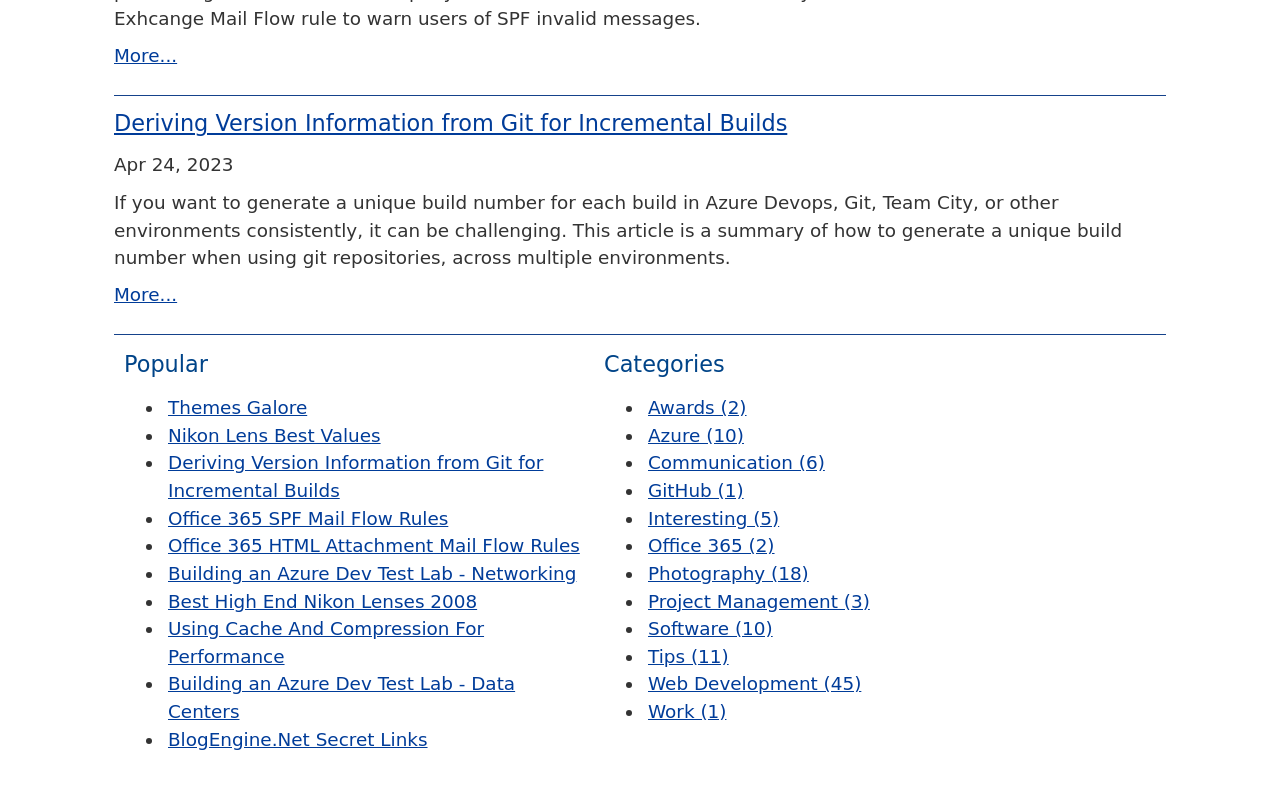What is the title of the article that is listed after 'Office 365 SPF Mail Flow Rules' in the popular articles section?
Provide a one-word or short-phrase answer based on the image.

Office 365 HTML Attachment Mail Flow Rules